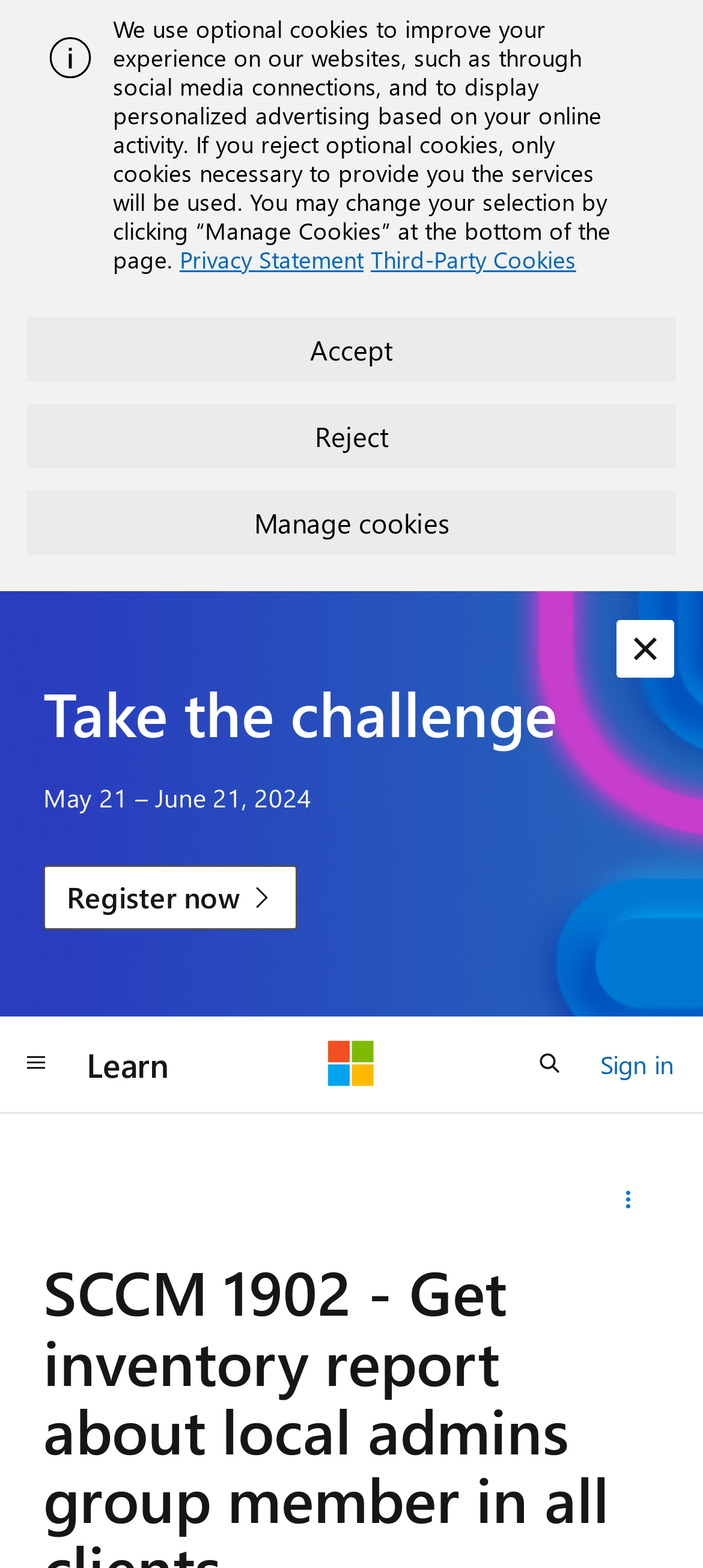Identify the bounding box coordinates for the element you need to click to achieve the following task: "share this question". Provide the bounding box coordinates as four float numbers between 0 and 1, in the form [left, top, right, bottom].

[0.848, 0.747, 0.938, 0.783]